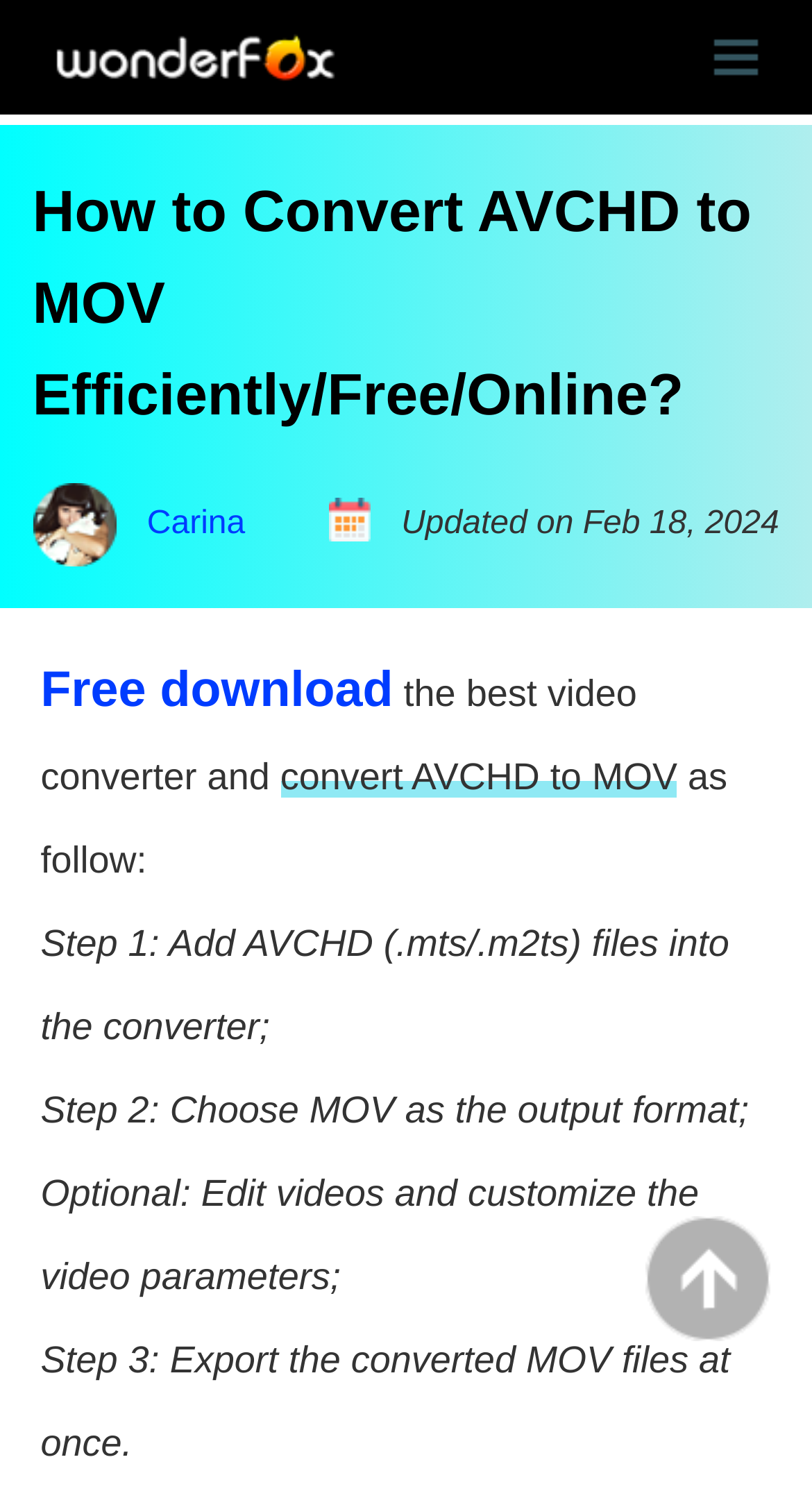What is the purpose of the converter?
Please provide an in-depth and detailed response to the question.

The purpose of the converter can be inferred from the text 'convert AVCHD to MOV' which is located in the middle of the webpage, indicating that the converter is used to convert AVCHD files to MOV format.